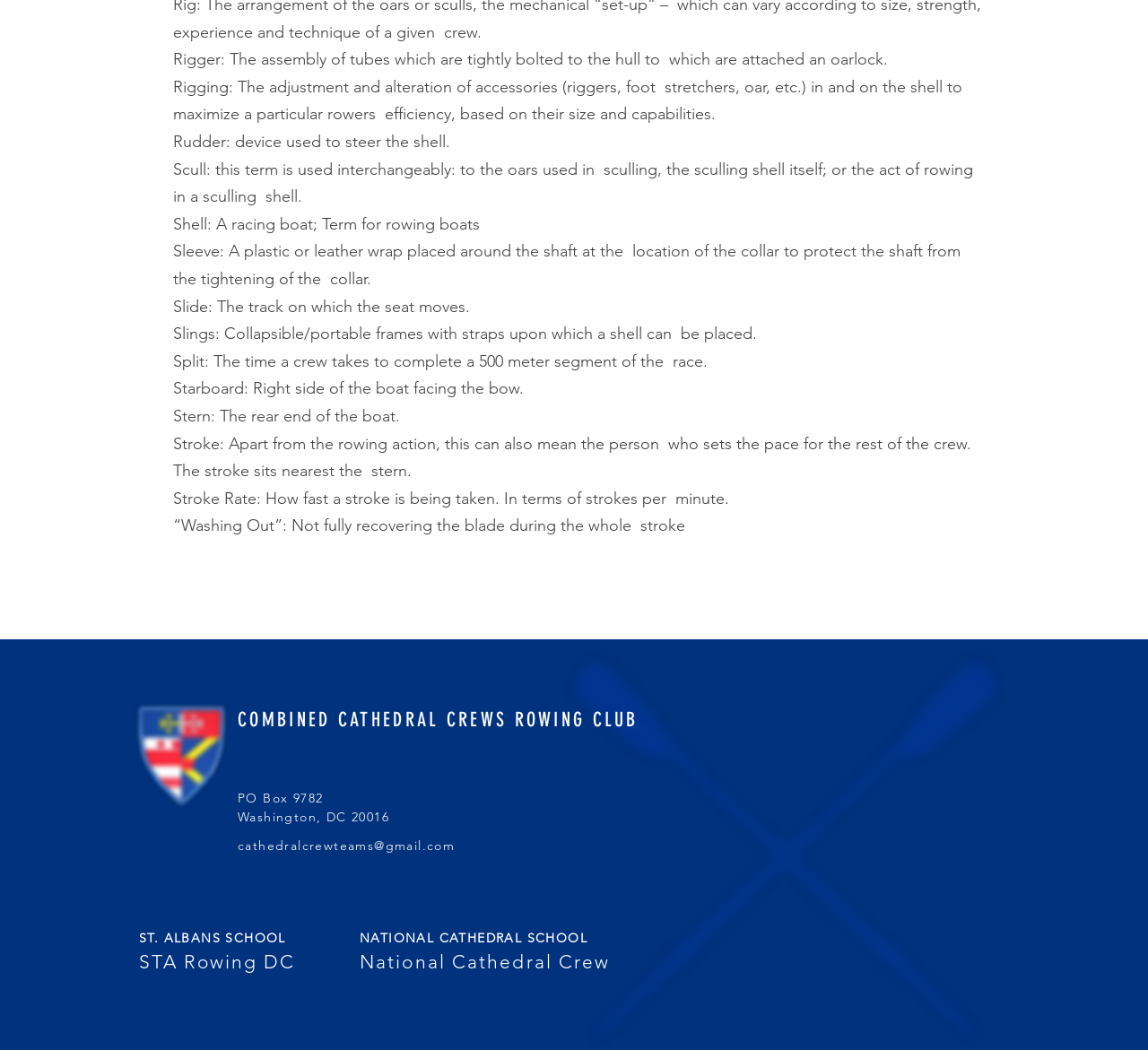Please give a concise answer to this question using a single word or phrase: 
What is the purpose of a Sleeve in rowing?

Protect shaft from collar